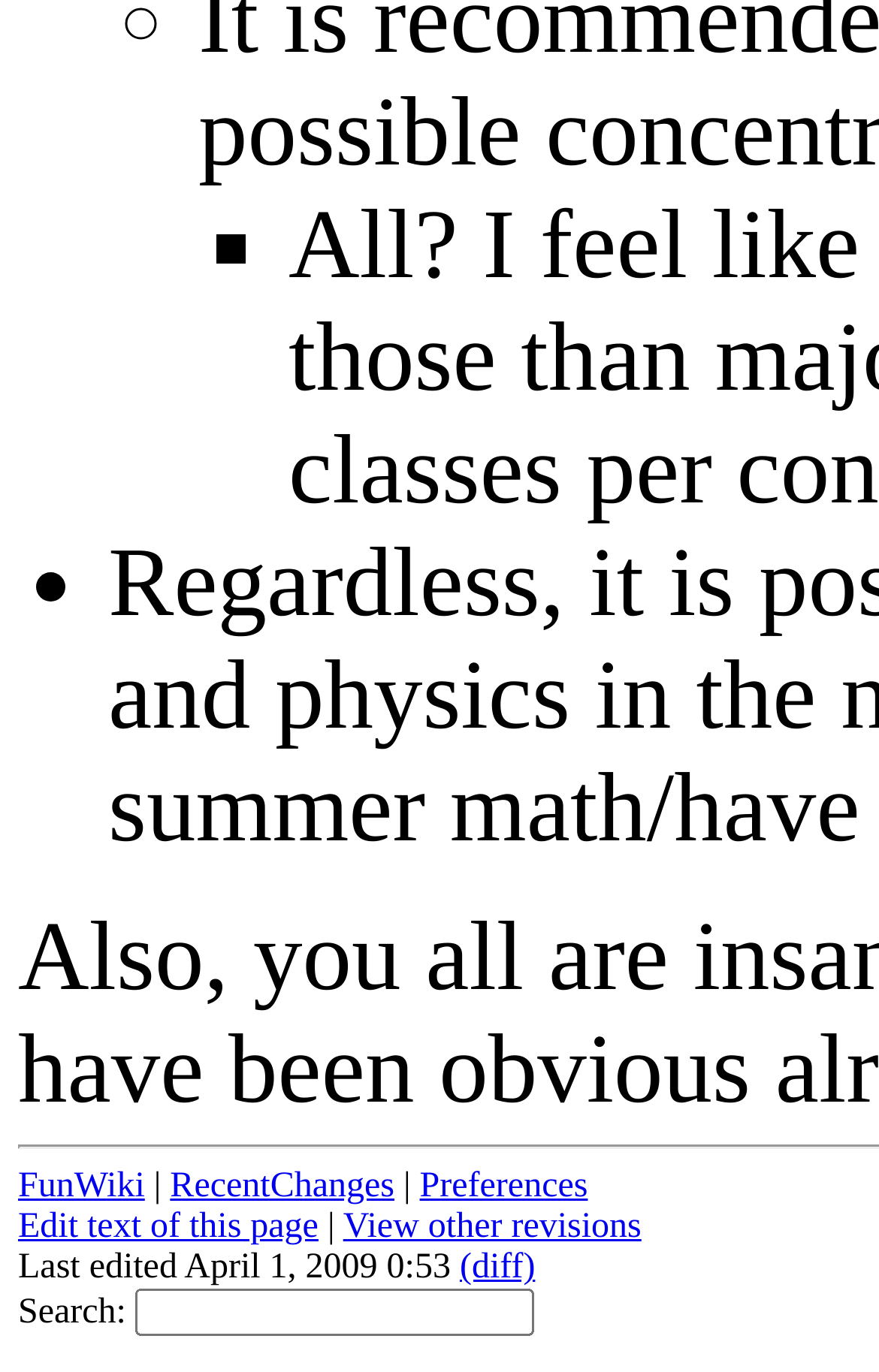Refer to the image and answer the question with as much detail as possible: What is the name of the wiki?

I determined the answer by looking at the link element with the text 'FunWiki' at the top of the webpage, which suggests that it is the name of the wiki.